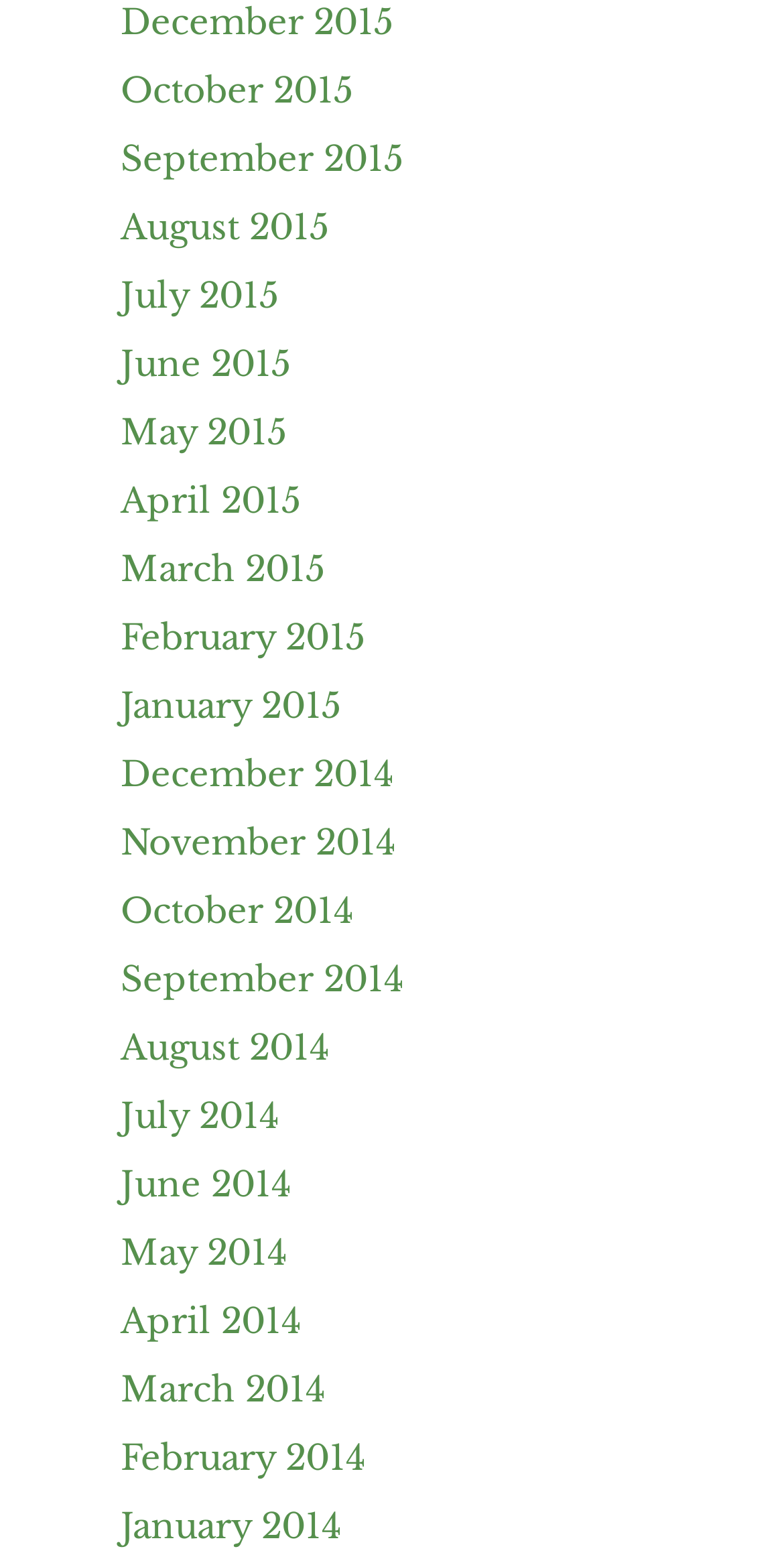What is the earliest month listed?
Please analyze the image and answer the question with as much detail as possible.

By examining the list of links, I found that the earliest month listed is January 2014, which is located at the bottom of the list.